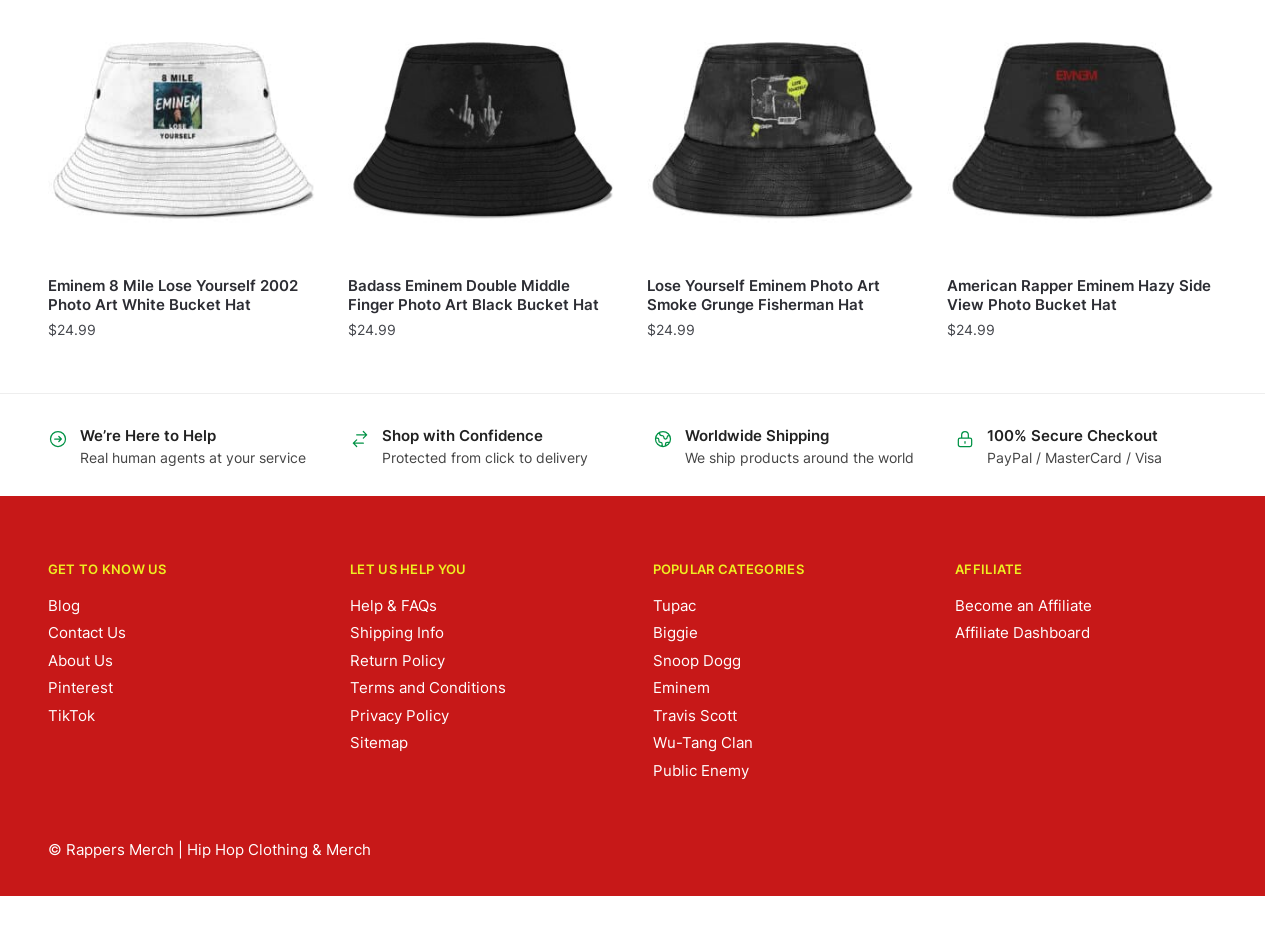Locate the bounding box of the UI element described by: "Contact Us" in the given webpage screenshot.

None